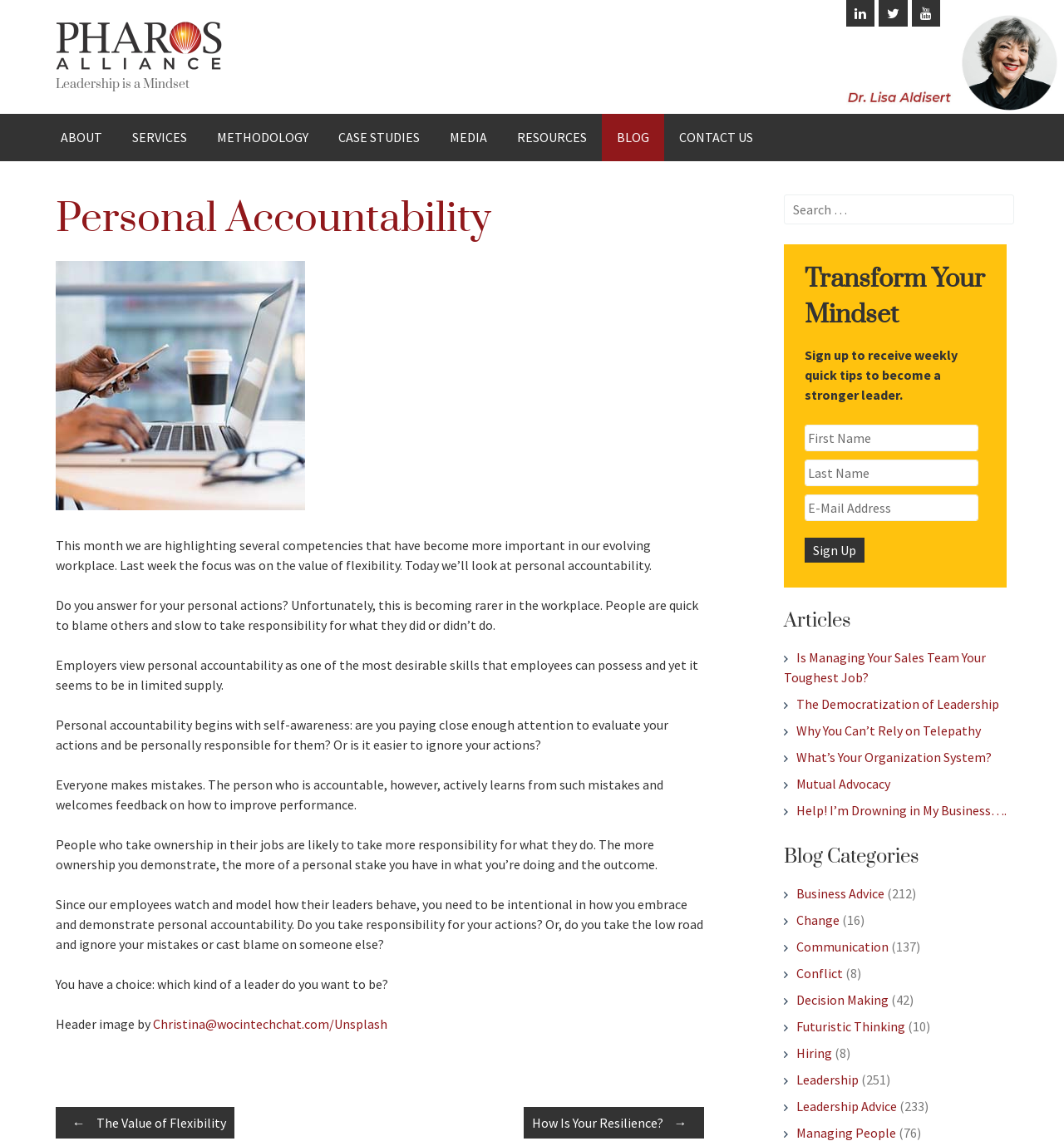Please predict the bounding box coordinates of the element's region where a click is necessary to complete the following instruction: "Click the 'Sign Up' button". The coordinates should be represented by four float numbers between 0 and 1, i.e., [left, top, right, bottom].

[0.756, 0.469, 0.813, 0.491]